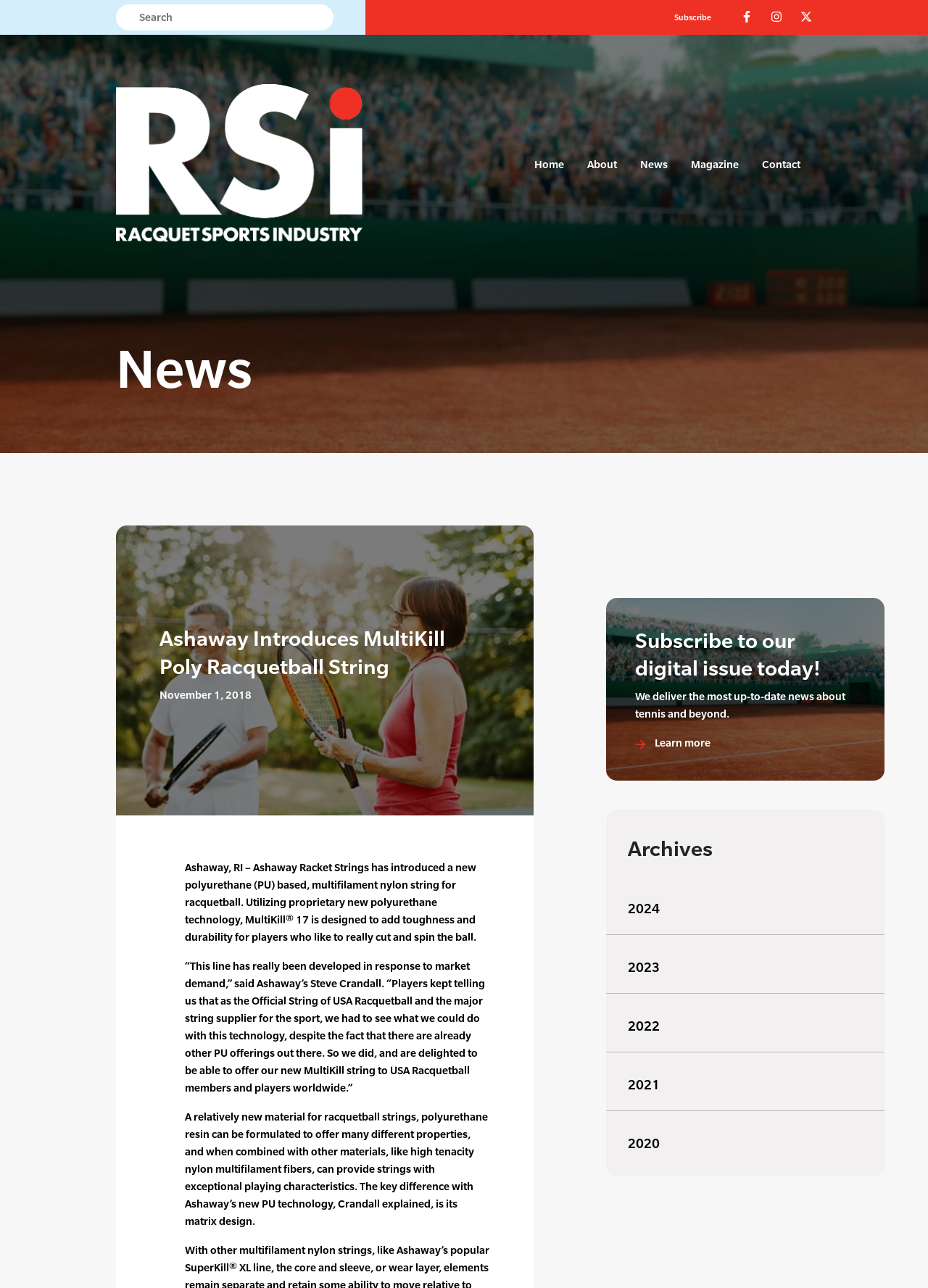What is the purpose of the new MultiKill string?
Utilize the information in the image to give a detailed answer to the question.

I found the answer by looking at the StaticText 'Ashaway, RI – Ashaway Racket Strings has introduced a new polyurethane (PU) based, multifilament nylon string for racquetball. Utilizing proprietary new polyurethane technology, MultiKill® 17 is designed to add toughness and durability for players who like to really cut and spin the ball.' which mentions the purpose of the new string.